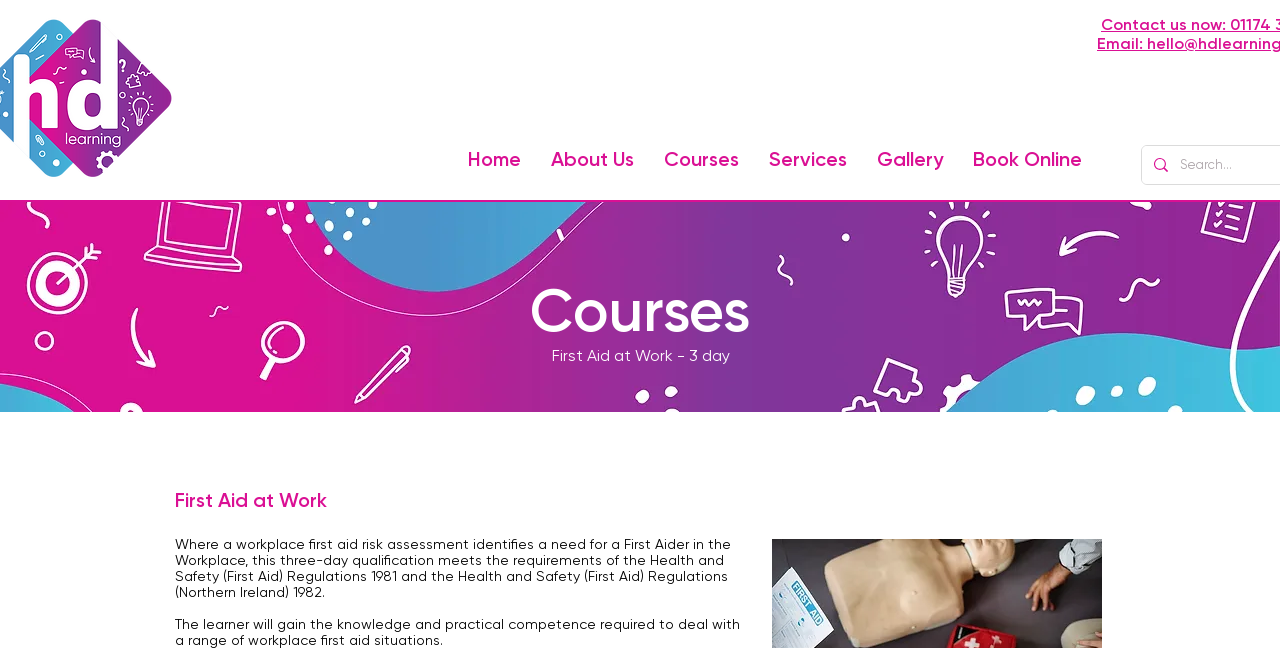Create a detailed summary of all the visual and textual information on the webpage.

The webpage is about a First Aid at Work course offered by HD Learning. At the top of the page, there is a navigation menu with links to different sections of the website, including "Home", "About Us", "Courses", "Services", "Gallery", and "Book Online". The "Book Online" link has a small image next to it.

Below the navigation menu, there is a large banner image that spans the entire width of the page. 

The main content of the page is divided into two sections. On the left side, there is a heading that reads "Courses" and below it, a subheading that says "First Aid at Work - 3 day". 

On the right side, there is a description of the First Aid at Work course, which explains that it meets the requirements of the Health and Safety regulations and provides learners with the knowledge and practical competence to deal with workplace first aid situations. The description is divided into two paragraphs.